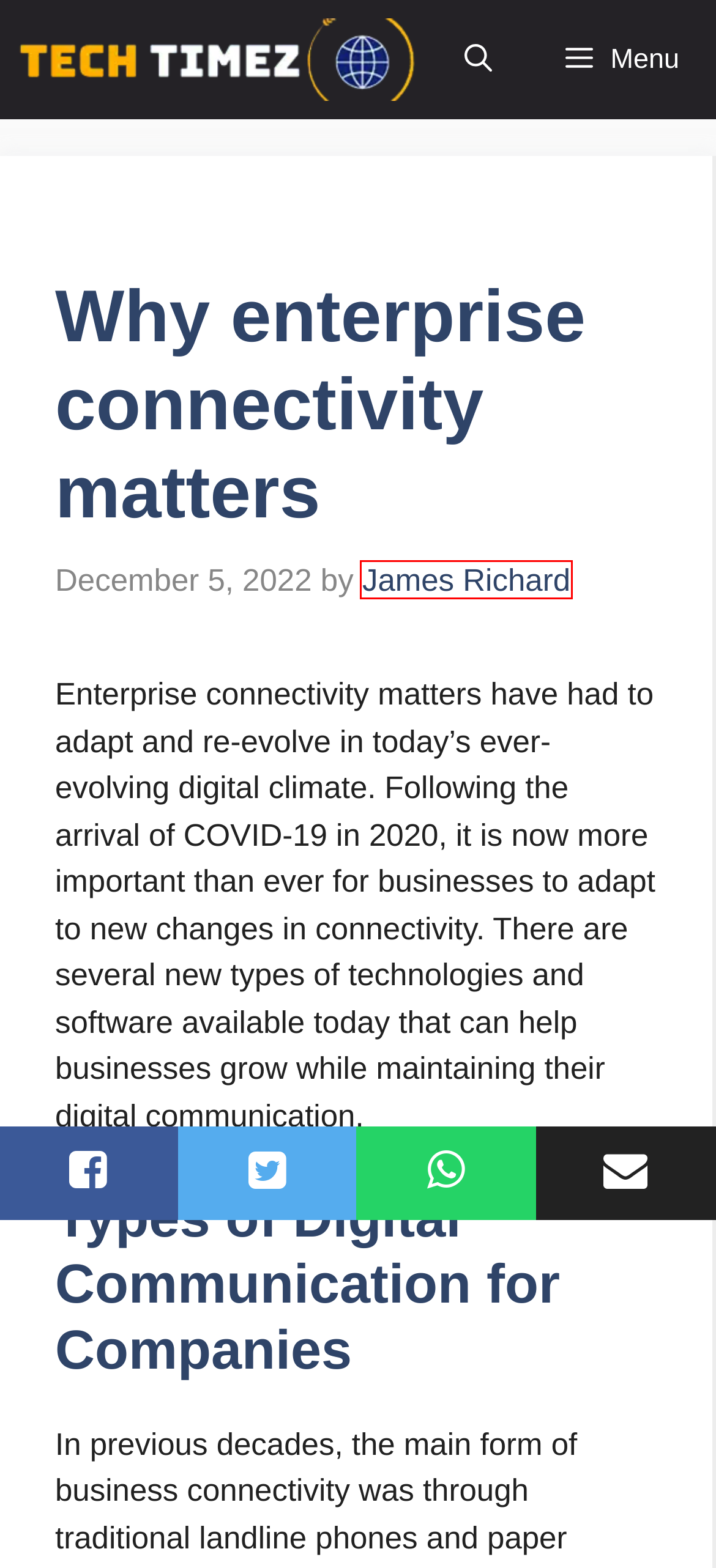Consider the screenshot of a webpage with a red bounding box around an element. Select the webpage description that best corresponds to the new page after clicking the element inside the red bounding box. Here are the candidates:
A. Privacy Policy | Tech Timez
B. James Richard | Tech Timez
C. Best Tech Websites | Feature Technology Blog | Tech Timez
D. Digital Communication Process: How to Increase Engagement
E. A Comprehensive Guide To Resolve QuickBooks Multi-User Error H303 | Tech Timez
F. A Conversation With Lucy Smith, Owner Of Neurita Tequila
G. Terms And Conditions | Tech Timez
H. QuickBooks Error 6000 832: Ways To Fix The Company File Error | Tech Timez

B